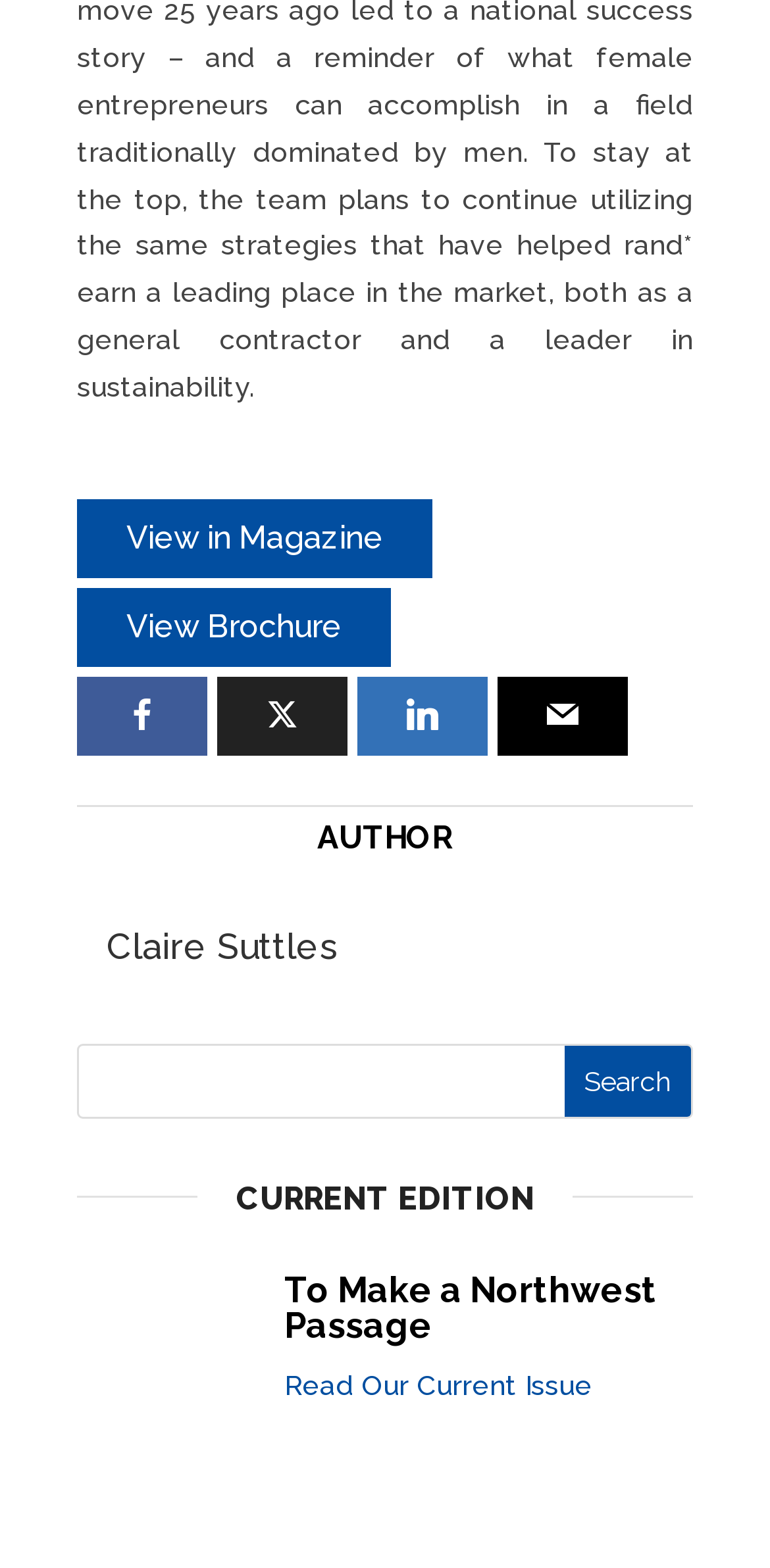Please provide a detailed answer to the question below based on the screenshot: 
Is the search box required?

The search box is not required because the textbox element has a 'required' attribute set to 'False', indicating that it is not mandatory to fill in the search box.